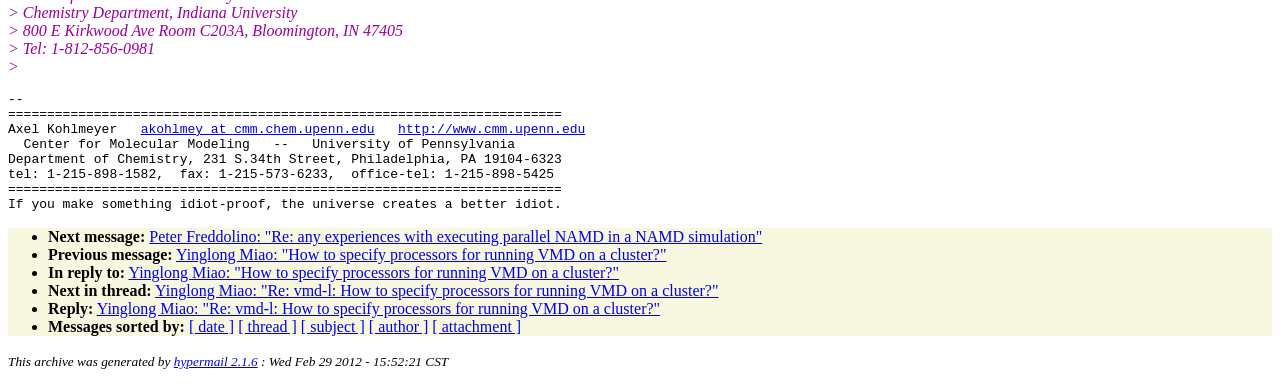Using the format (top-left x, top-left y, bottom-right x, bottom-right y), provide the bounding box coordinates for the described UI element. All values should be floating point numbers between 0 and 1: export@ashapurastainless.com

None